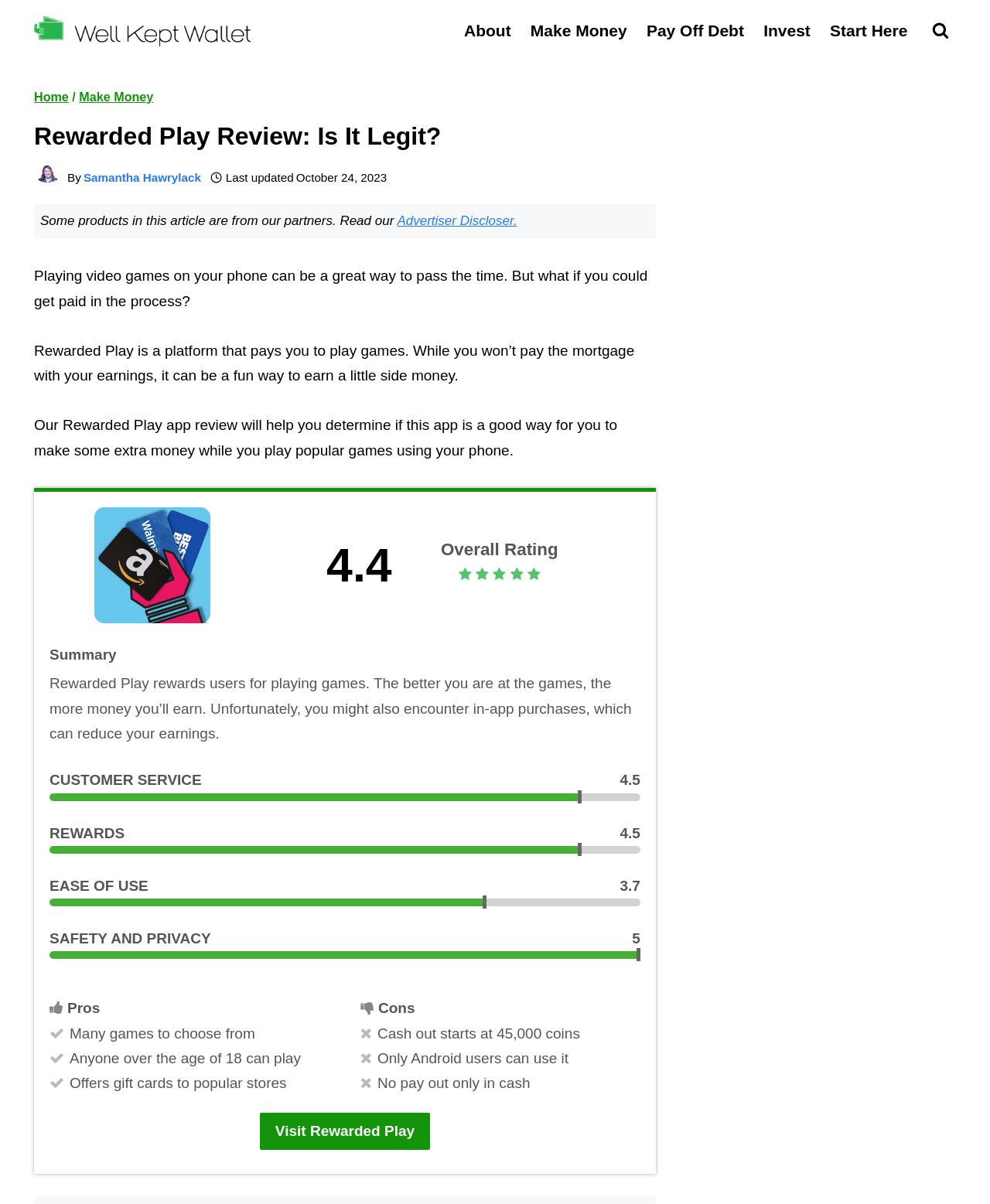Can you find the bounding box coordinates for the element that needs to be clicked to execute this instruction: "Go to the 'Make Money' page"? The coordinates should be given as four float numbers between 0 and 1, i.e., [left, top, right, bottom].

[0.08, 0.075, 0.155, 0.086]